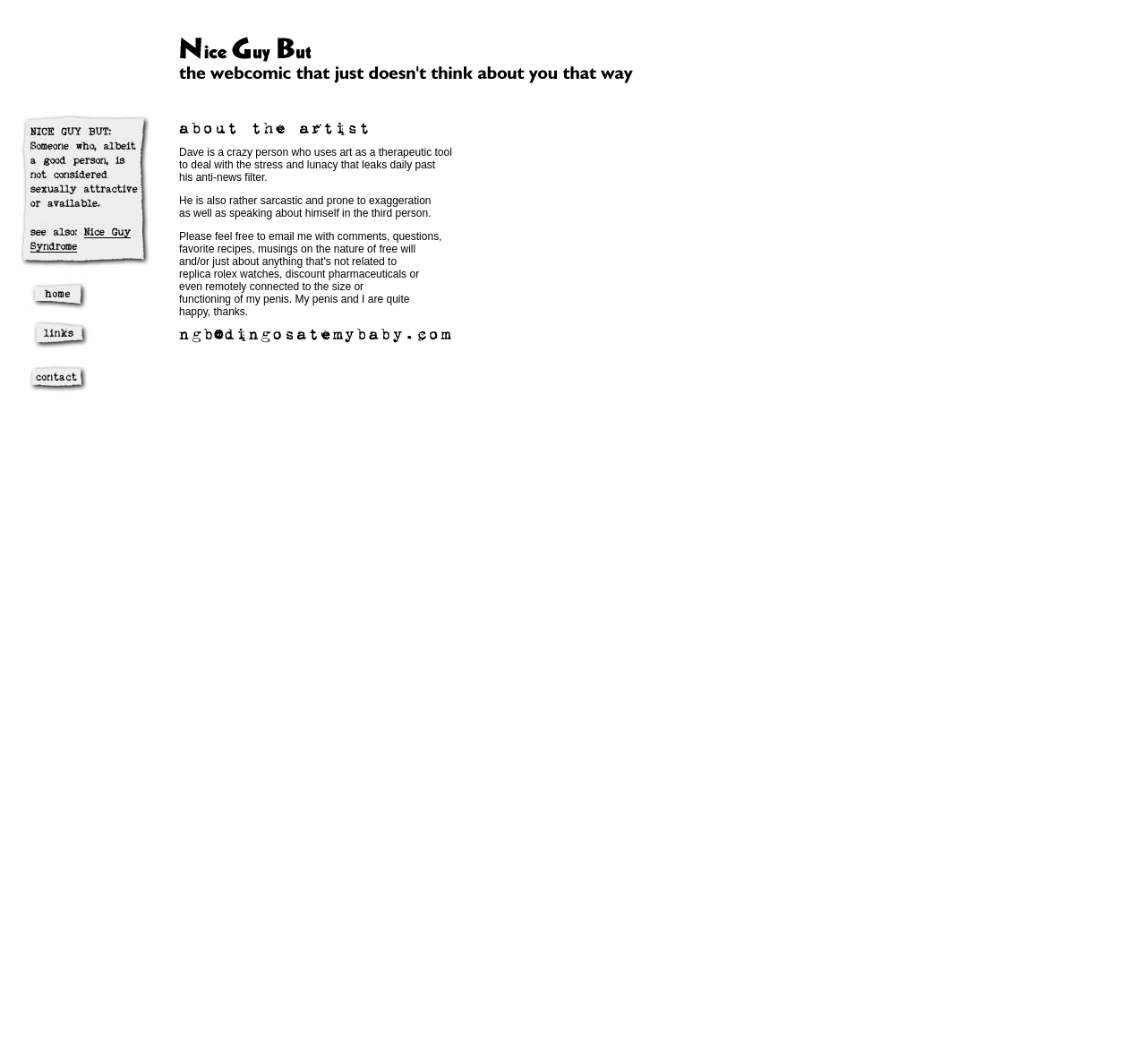What is the name of the person described on this webpage?
Look at the screenshot and respond with a single word or phrase.

Dave